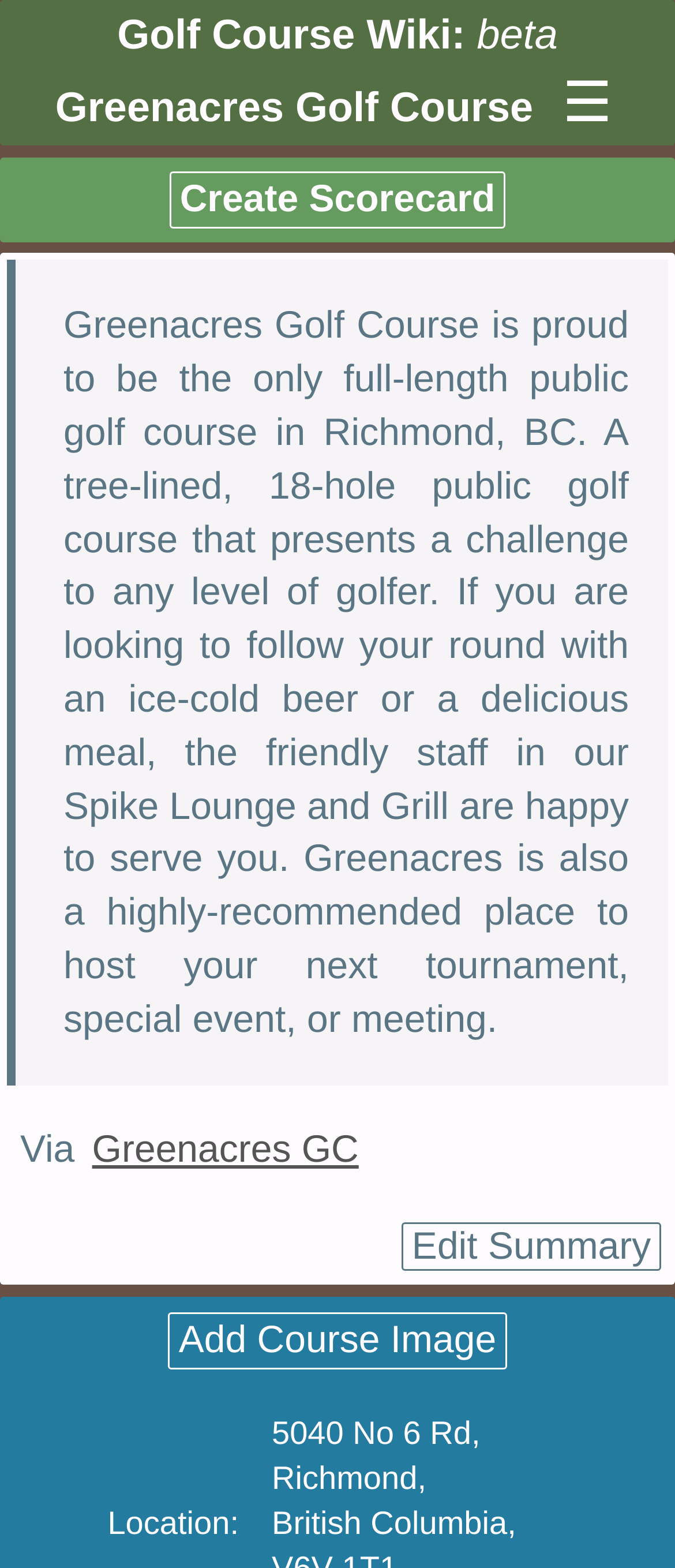Provide a brief response to the question below using a single word or phrase: 
What is the location of Greenacres Golf Course?

5040 No 6 Rd, Richmond, BC